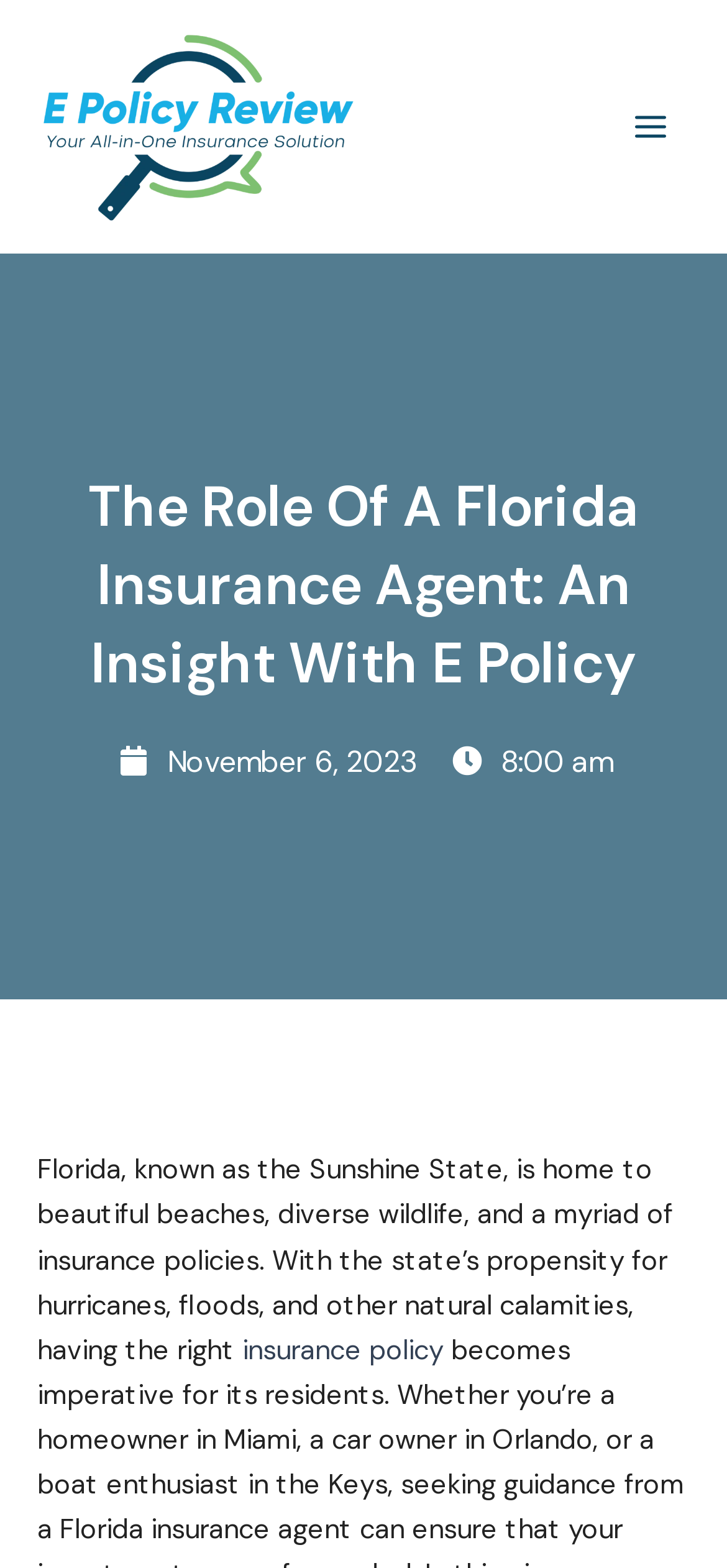Give the bounding box coordinates for the element described by: "Main Menu".

[0.841, 0.056, 0.949, 0.106]